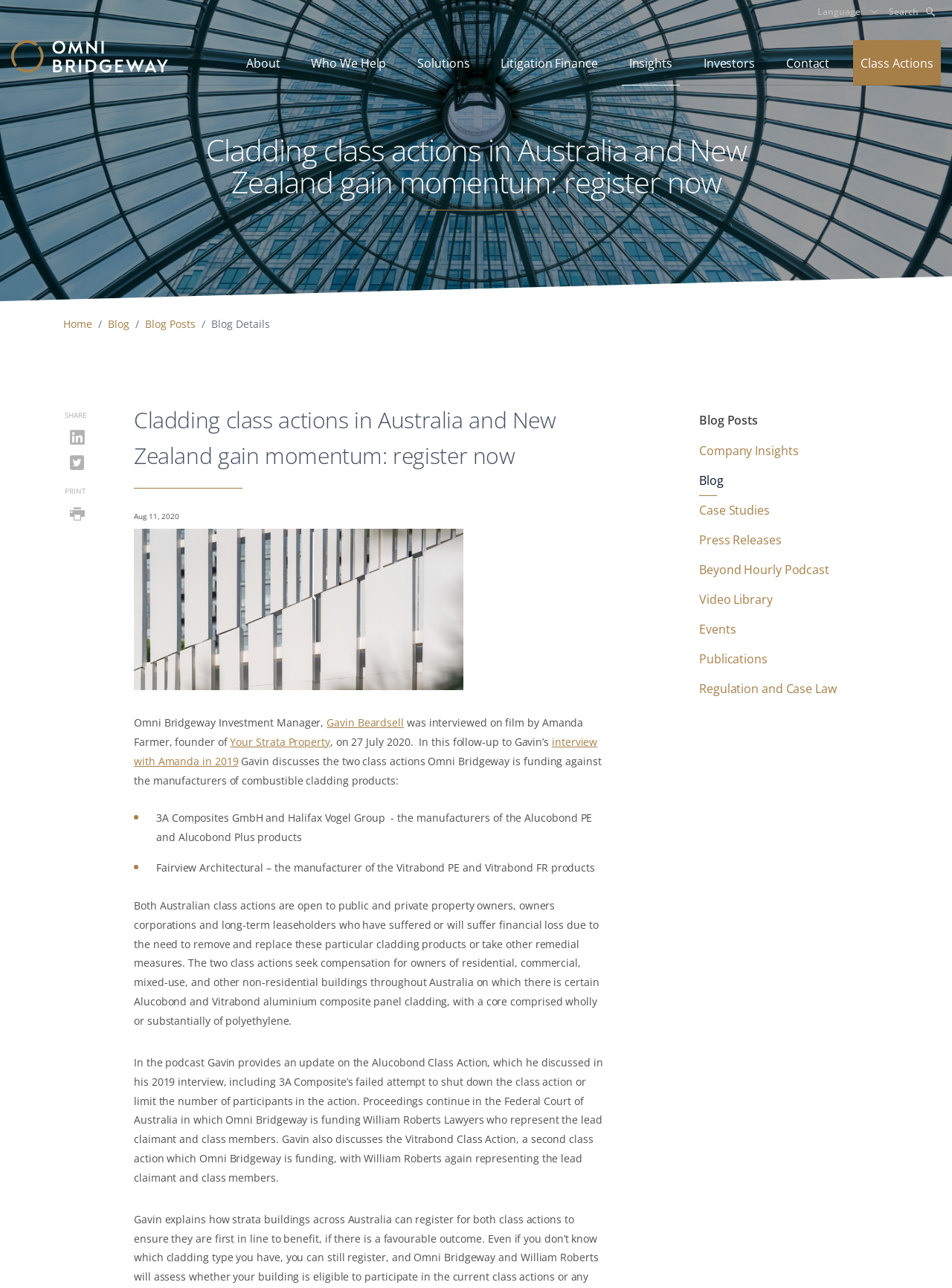Respond with a single word or phrase to the following question: What is the company name in the logo?

Omni Bridgeway